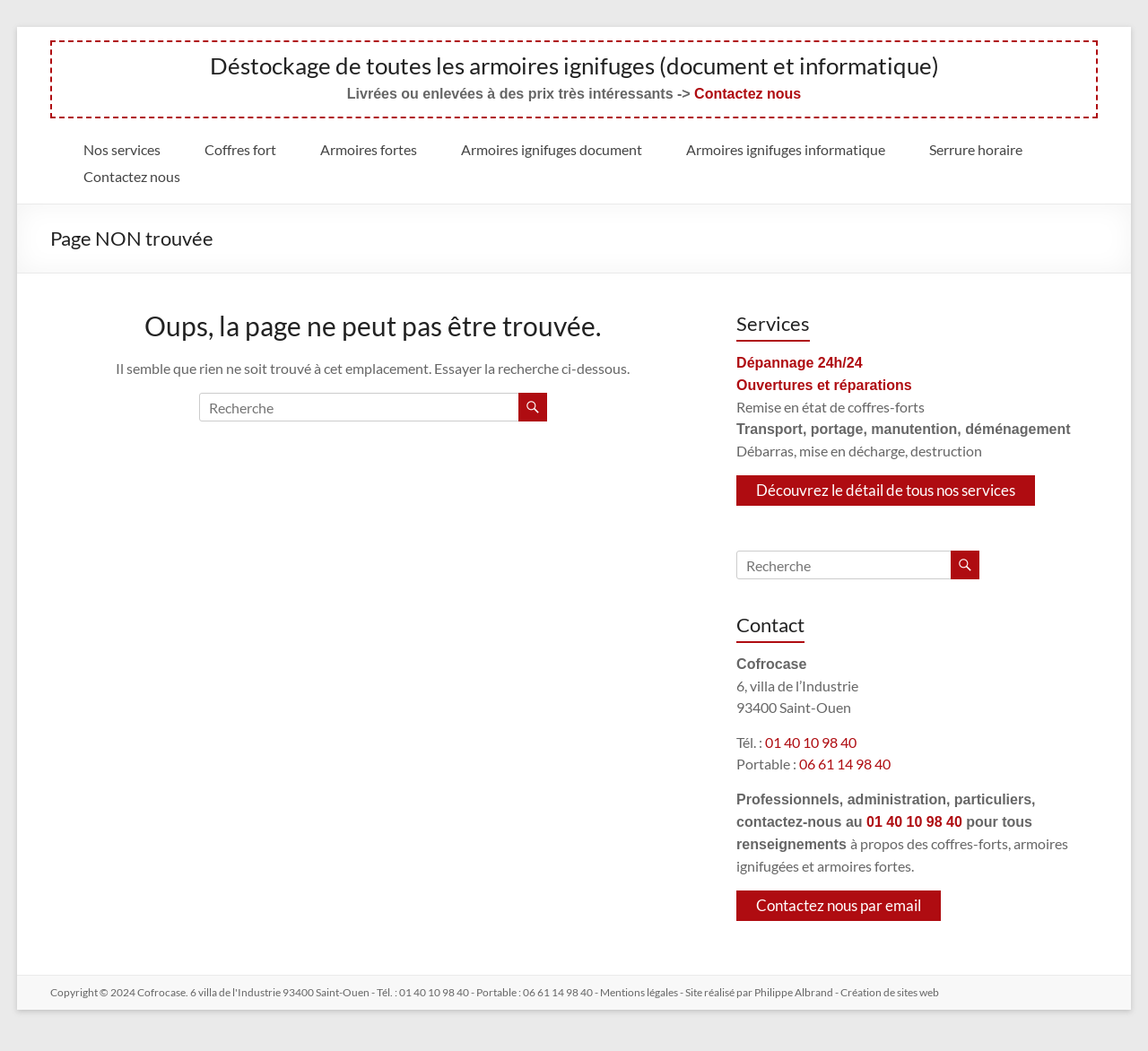Please identify the bounding box coordinates for the region that you need to click to follow this instruction: "Contact us".

[0.605, 0.082, 0.698, 0.096]